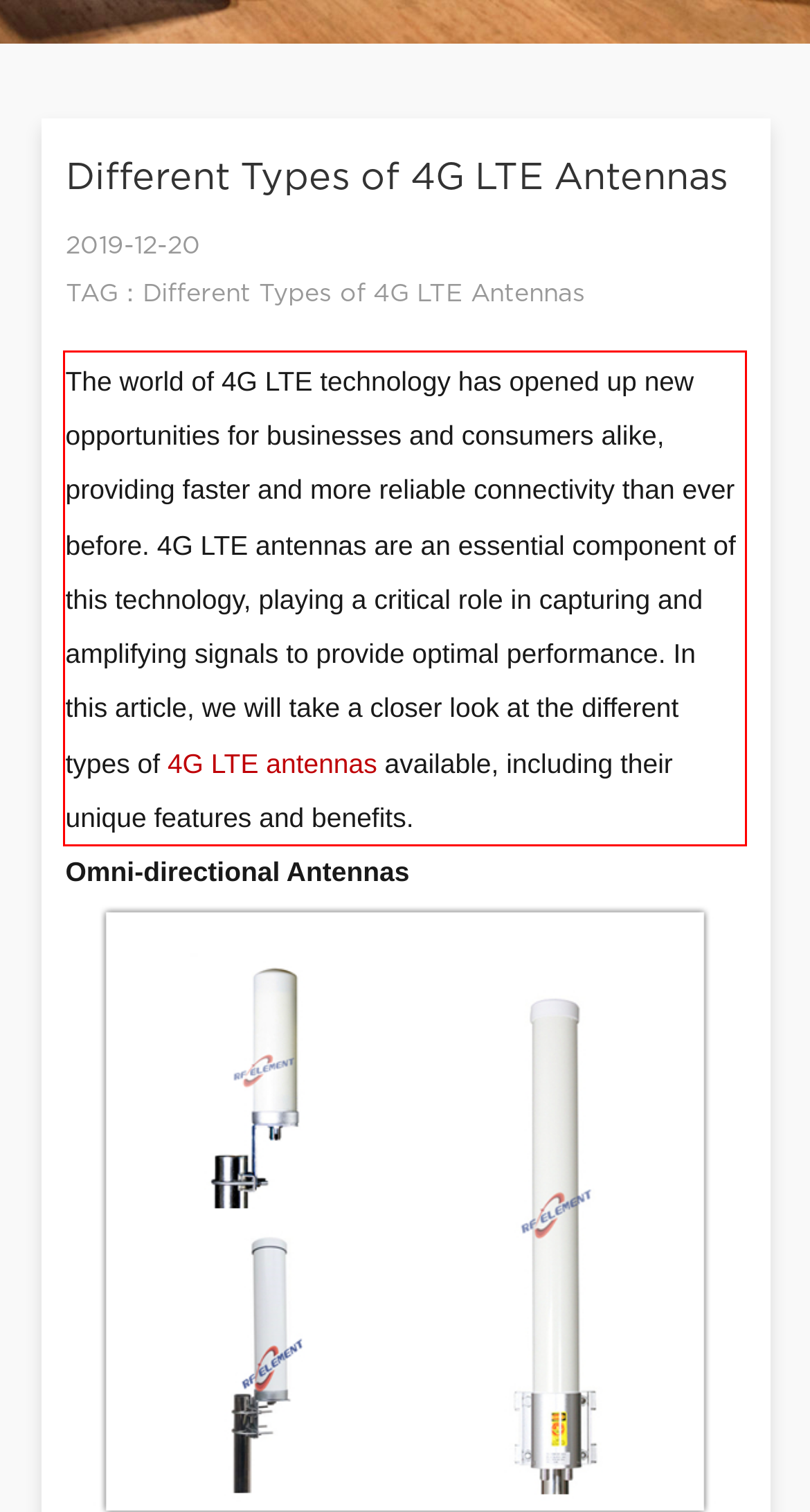From the screenshot of the webpage, locate the red bounding box and extract the text contained within that area.

The world of 4G LTE technology has opened up new opportunities for businesses and consumers alike, providing faster and more reliable connectivity than ever before. 4G LTE antennas are an essential component of this technology, playing a critical role in capturing and amplifying signals to provide optimal performance. In this article, we will take a closer look at the different types of 4G LTE antennas available, including their unique features and benefits.